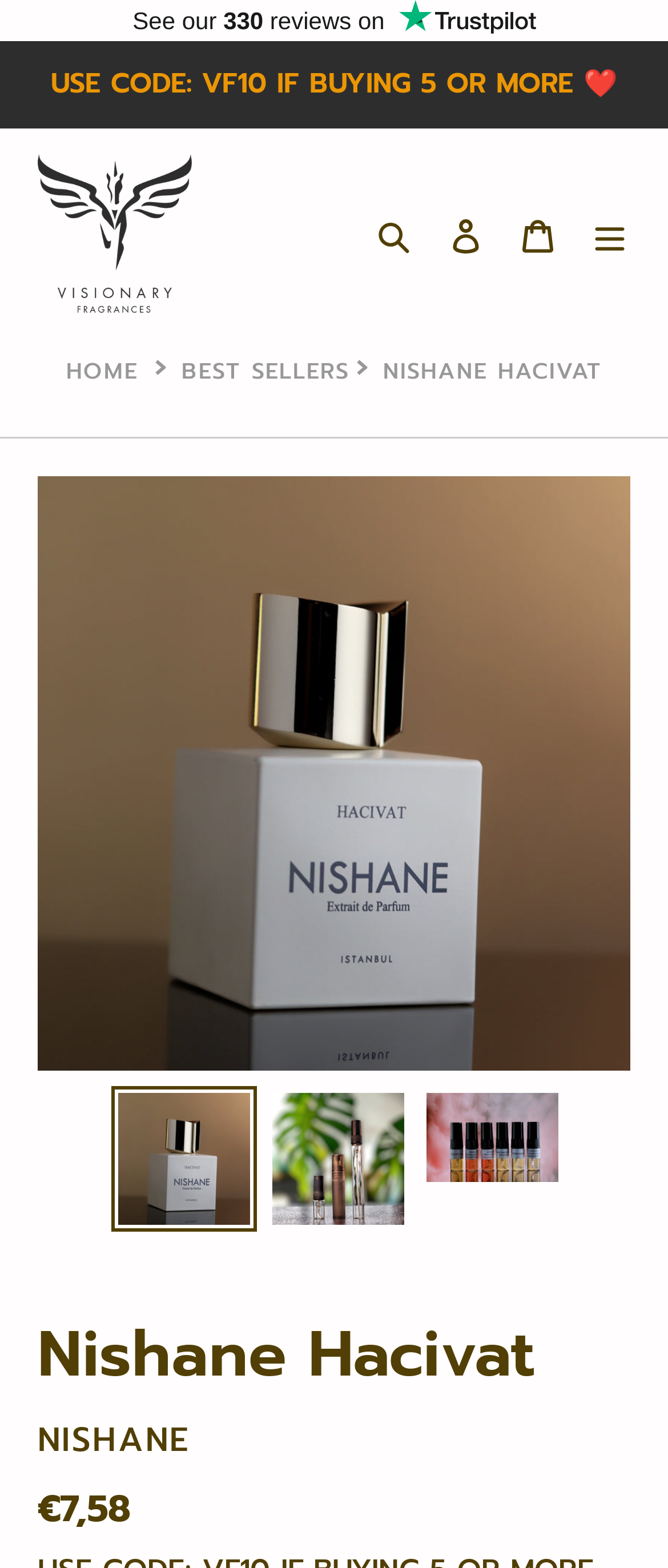Answer succinctly with a single word or phrase:
How much does the perfume sample cost?

€7,58